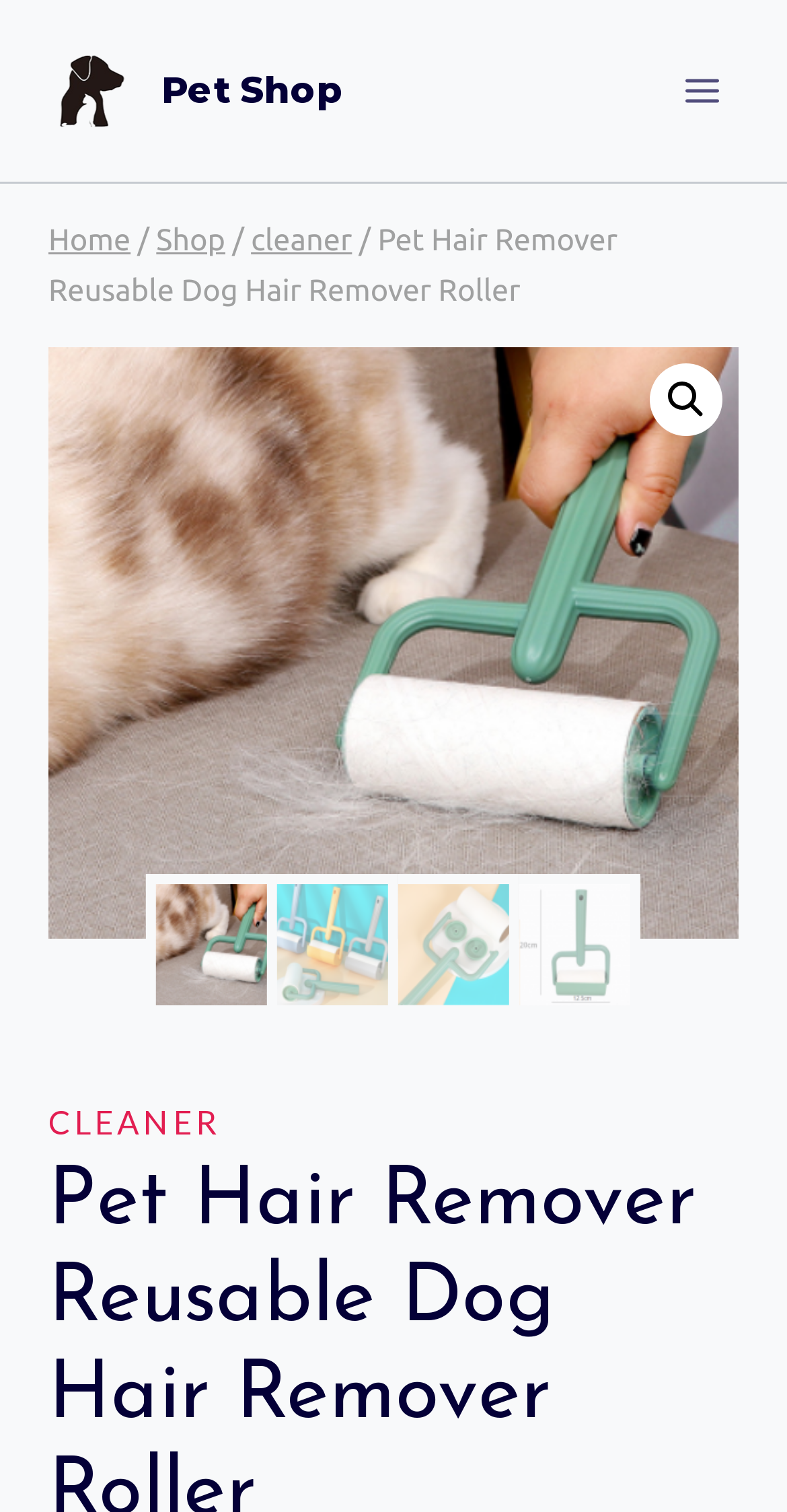Can you determine the main header of this webpage?

Pet Hair Remover Reusable Dog Hair Remover Roller